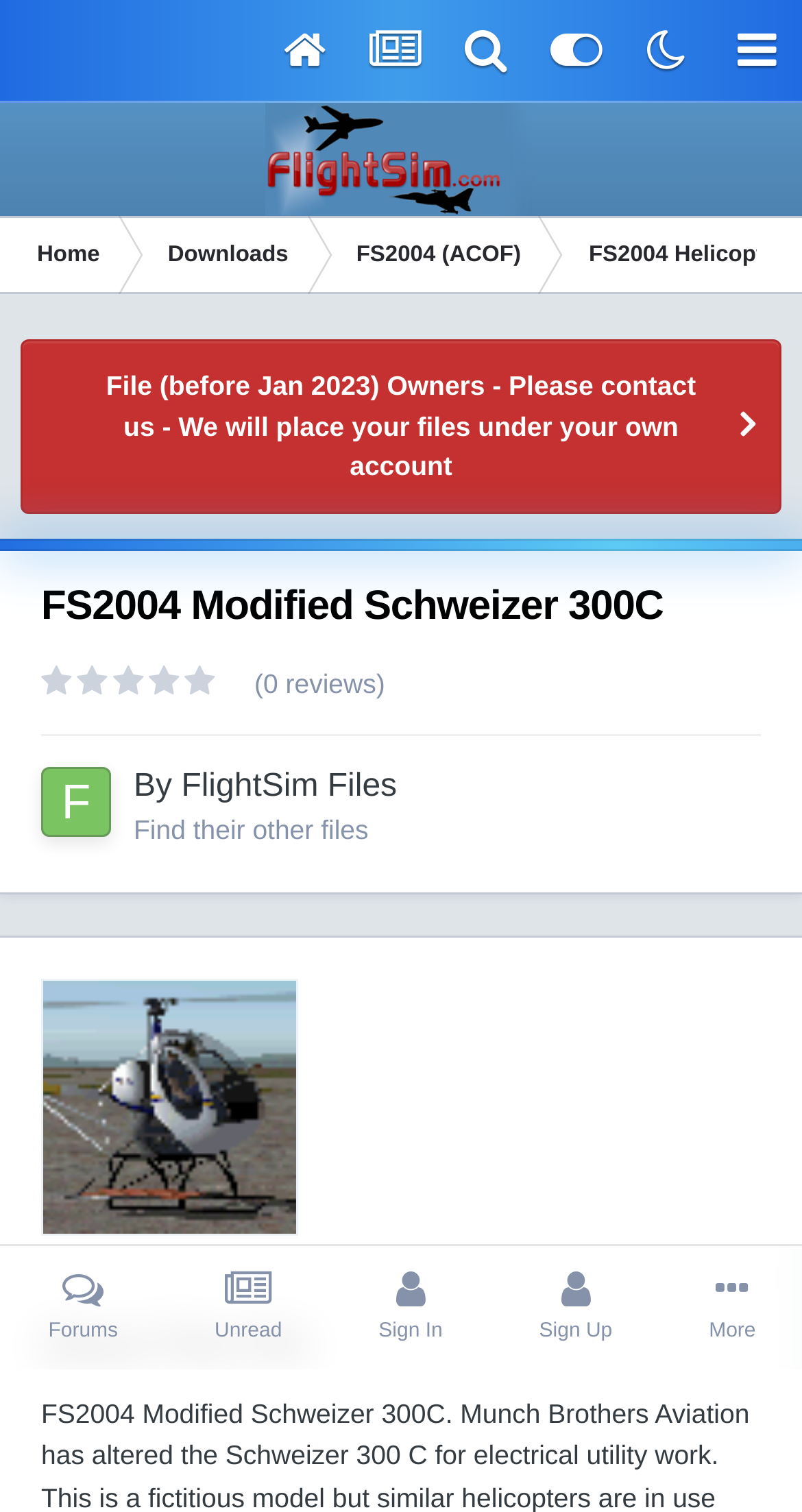What is the website's main category?
Respond to the question with a single word or phrase according to the image.

FlightSim